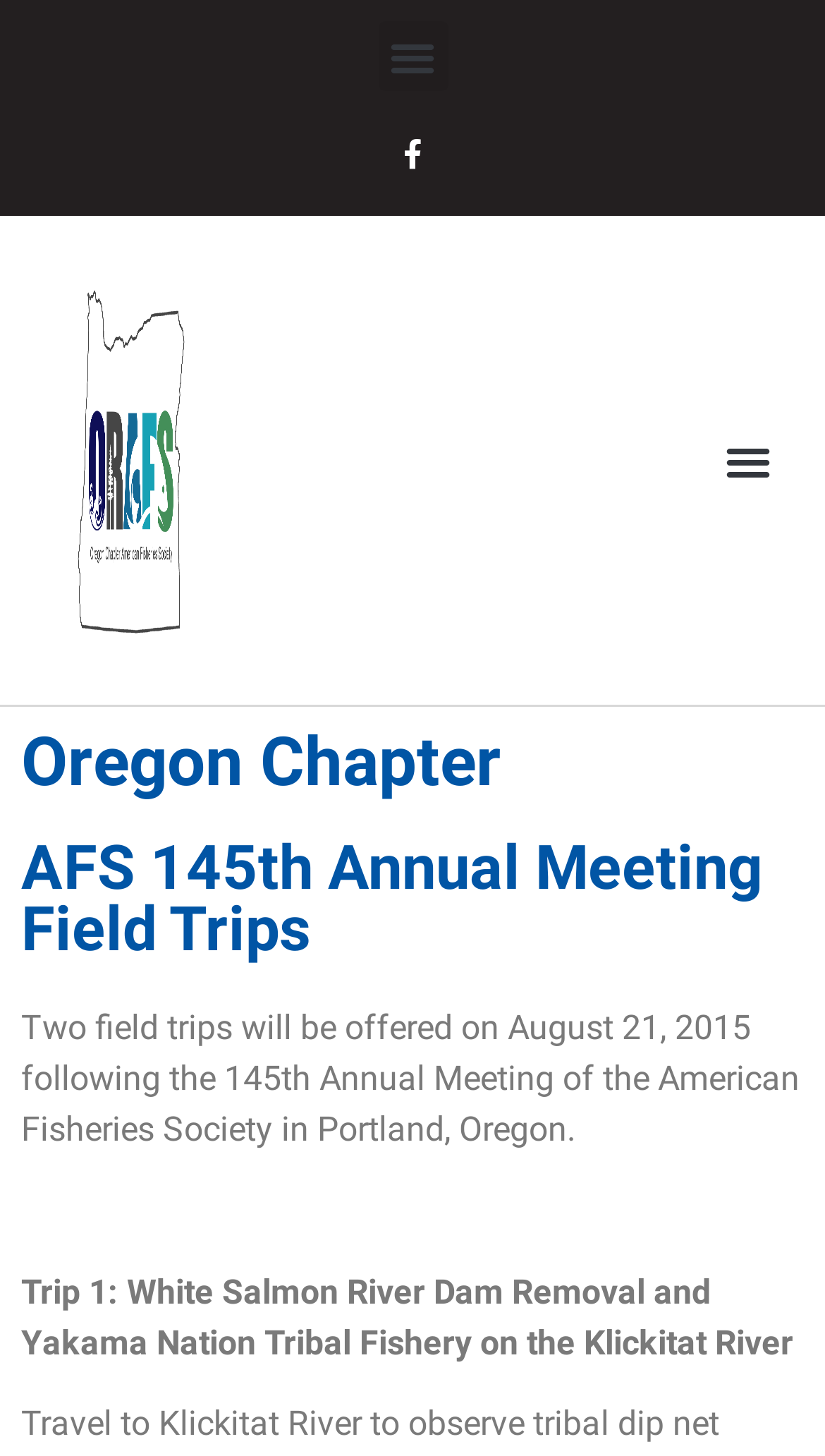What is the date of the field trips?
Based on the image, answer the question with as much detail as possible.

The webpage states 'Two field trips will be offered on August 21, 2015 following the 145th Annual Meeting of the American Fisheries Society in Portland, Oregon.' which implies that the field trips are taking place on August 21, 2015.